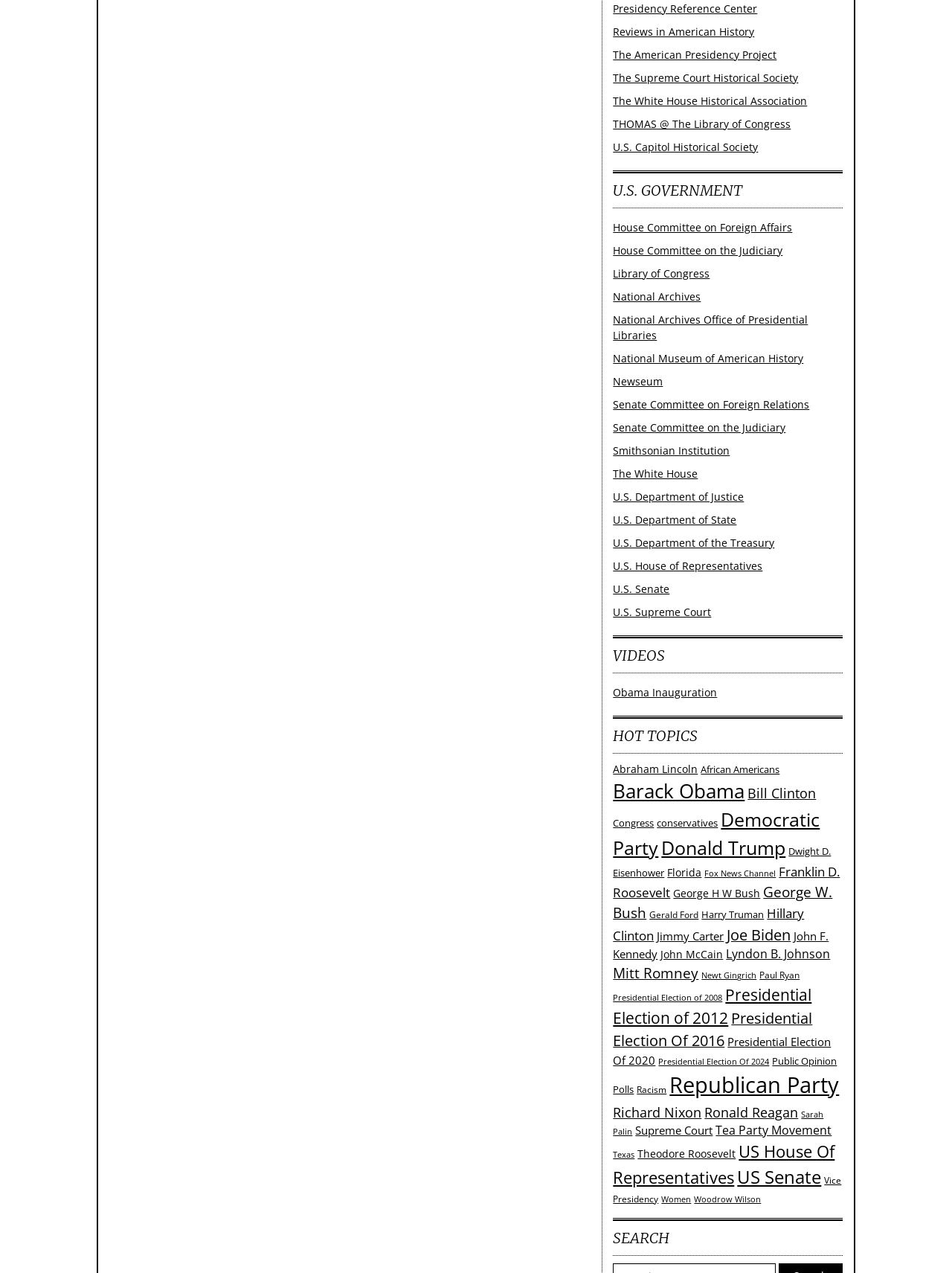Answer the question below in one word or phrase:
How many items are related to 'Presidential Election Of 2012'?

1,176